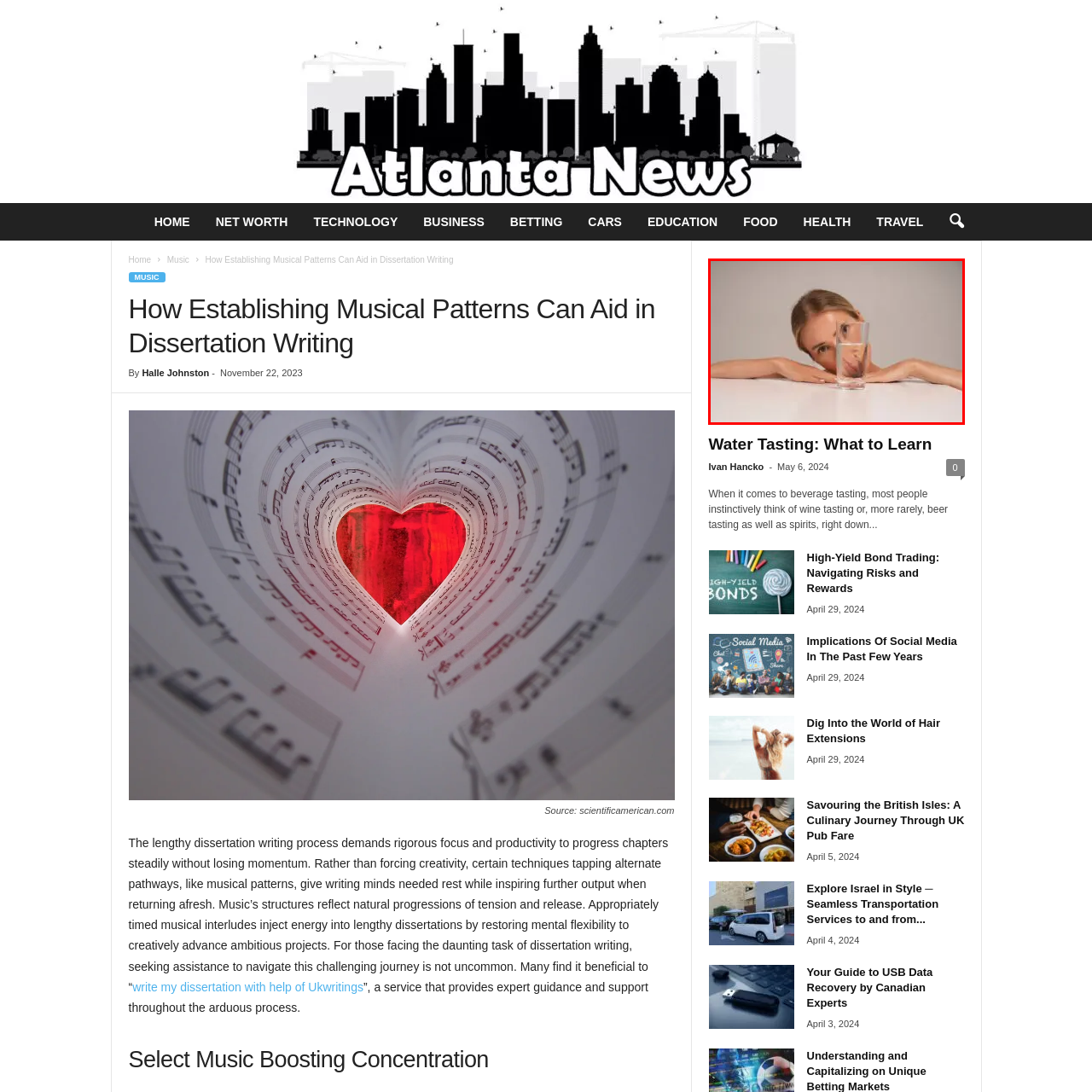Refer to the image encased in the red bounding box and answer the subsequent question with a single word or phrase:
What is the article about?

Tasting water